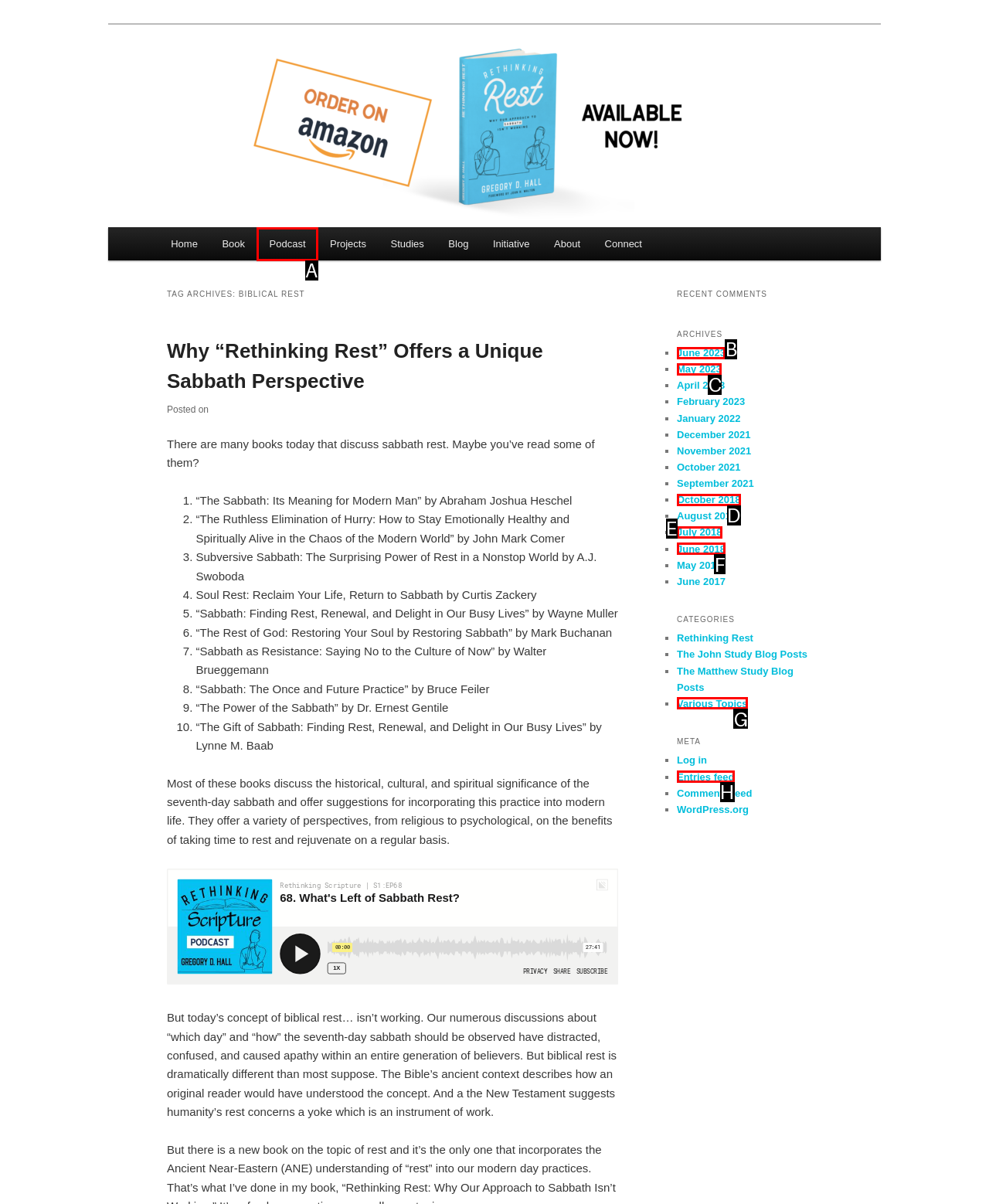Given the description: Podcast, pick the option that matches best and answer with the corresponding letter directly.

A